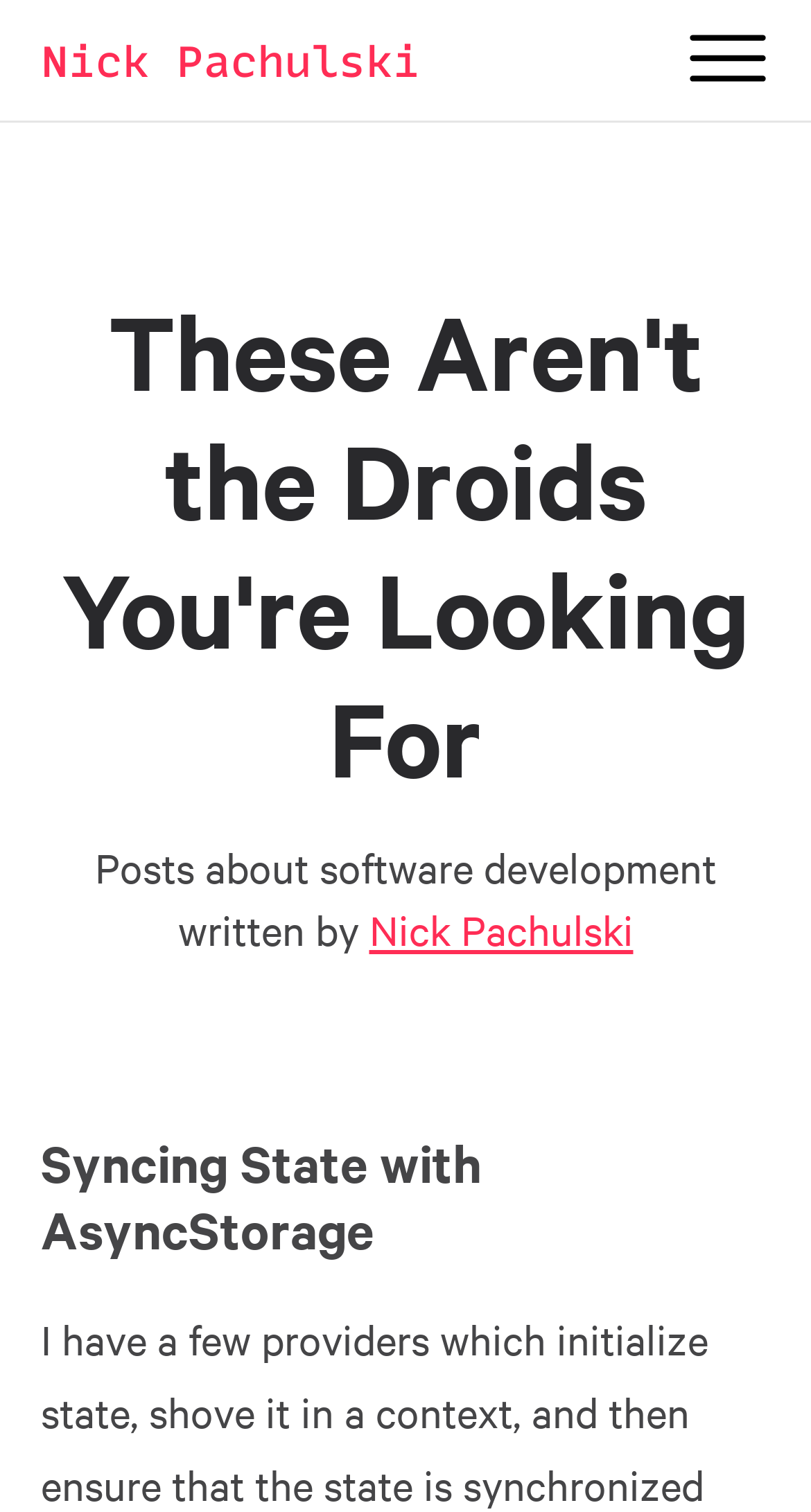Please provide a one-word or phrase answer to the question: 
What is the text of the first heading?

These Aren't the Droids You're Looking For